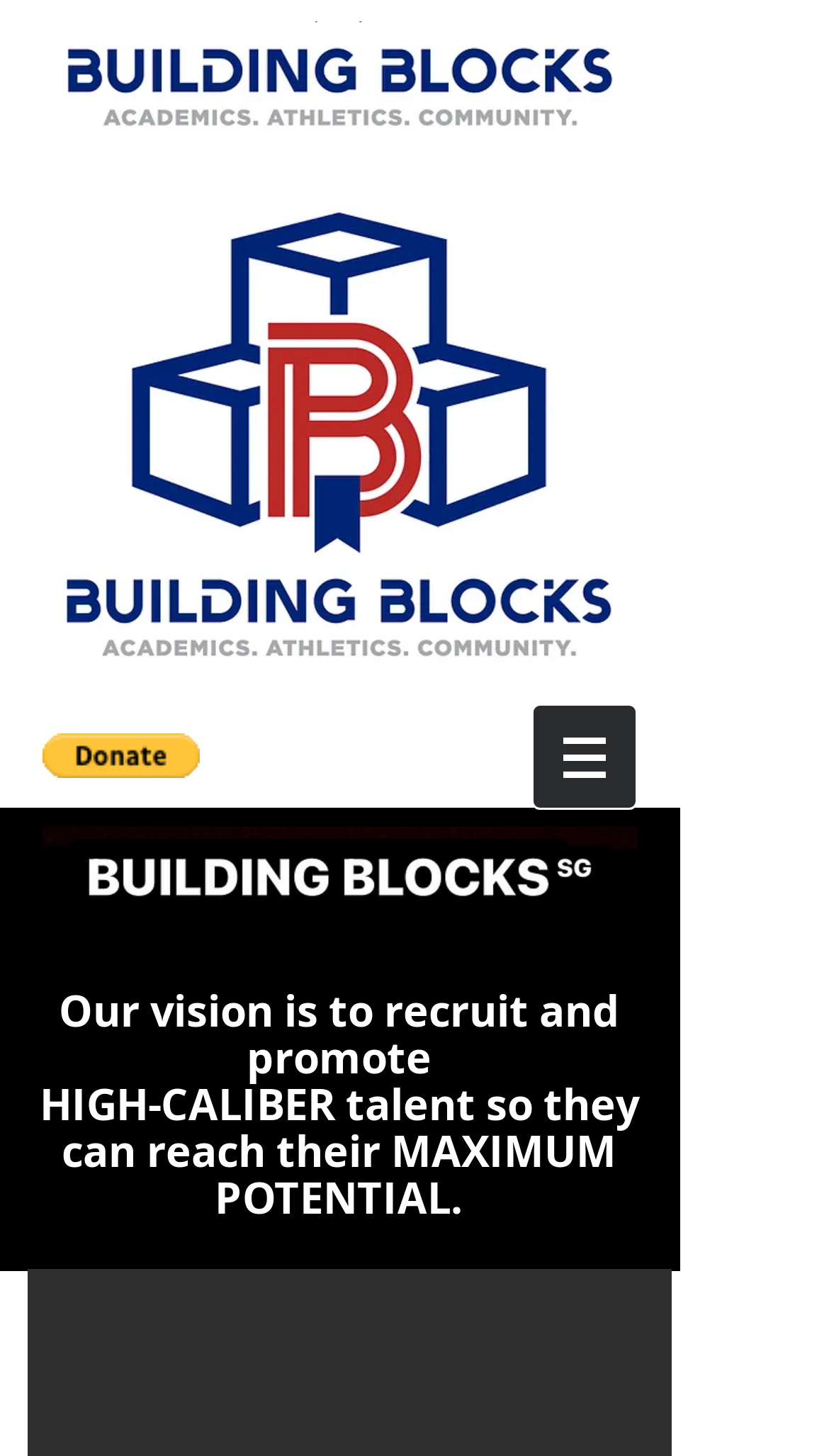Can you identify and provide the main heading of the webpage?

Our vision is to recruit and promote
HIGH-CALIBER talent so they can reach their MAXIMUM POTENTIAL.